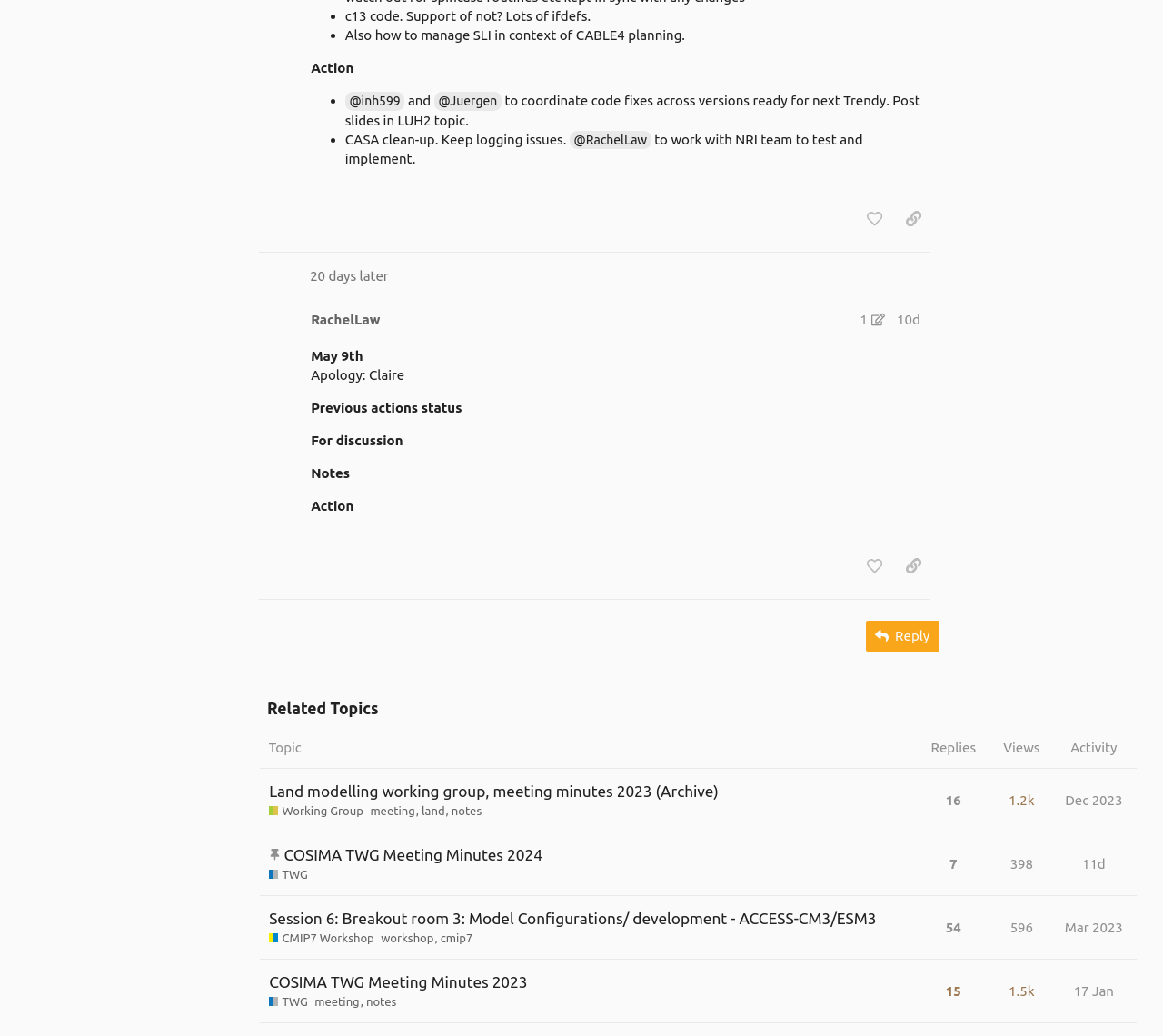Answer with a single word or phrase: 
Who edited the post?

RachelLaw